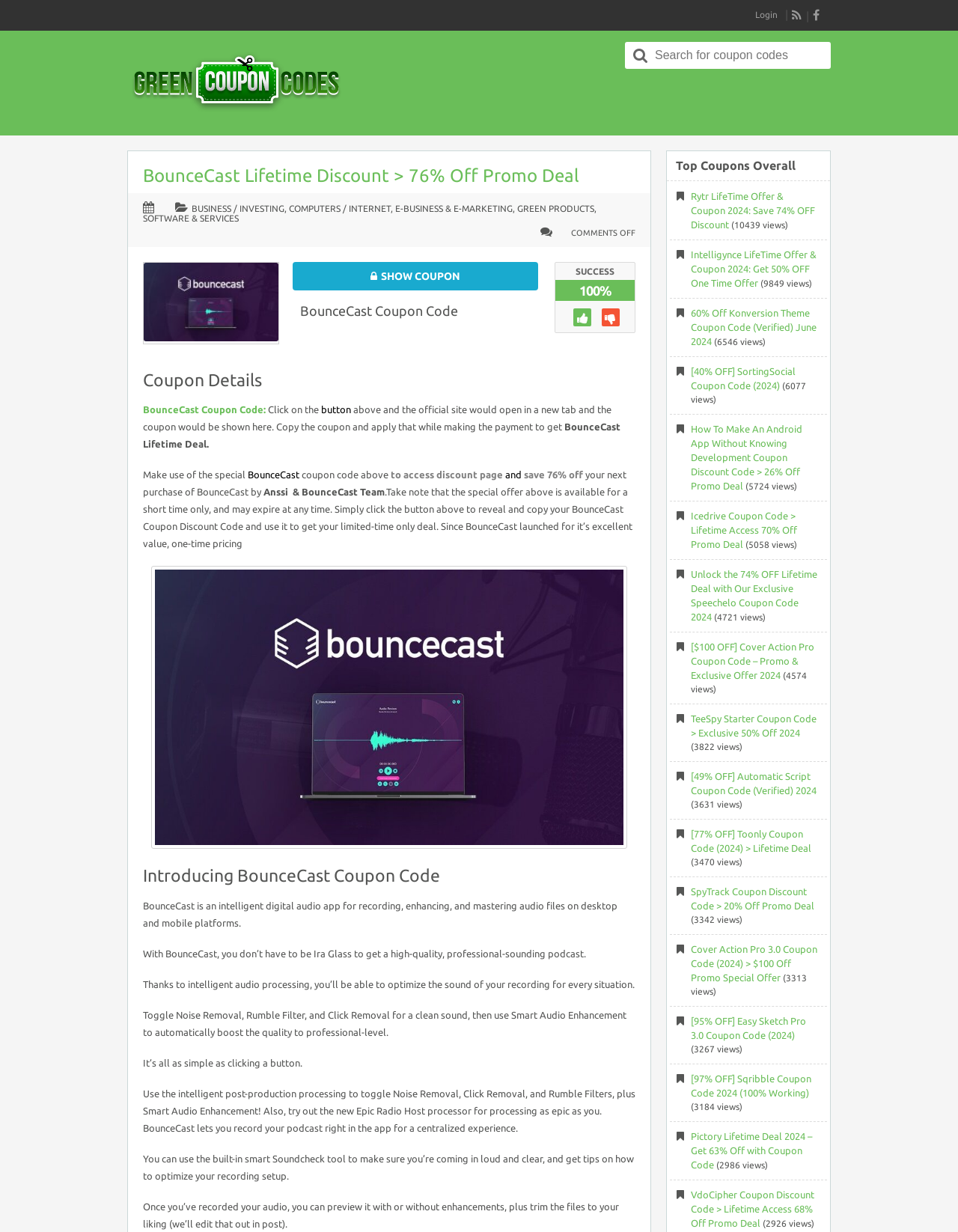Illustrate the webpage with a detailed description.

This webpage appears to be a coupon and discount code aggregator, specifically focused on BounceCast, a digital audio app for recording, enhancing, and mastering audio files. The page is divided into several sections, with a prominent heading "BounceCast Lifetime Discount > 76% Off Promo Deal" at the top.

In the top-right corner, there are three links: "RSS", an unspecified icon, and "Login". Below these links, there is a search bar with a button and a label "Search for:". 

The main content of the page is divided into several sections. The first section provides details about the BounceCast lifetime discount, including a coupon code and a call-to-action button to reveal and copy the code. There is also a paragraph of text explaining how to use the coupon code to get a discount on BounceCast.

The next section is titled "Coupon Details" and provides more information about the coupon code, including a link to the official BounceCast site and instructions on how to use the code.

Following this, there is a section introducing BounceCast, describing its features and benefits, including intelligent audio processing, noise removal, and smart audio enhancement.

Below this, there is a section titled "Top Coupons Overall", which lists several other coupon codes and discounts for various products, including Rytr, Intelligynce, Konversion Theme, and others. Each coupon code is accompanied by a link and the number of views.

Throughout the page, there are several headings, links, and buttons, making it easy to navigate and find the desired information. The overall layout is organized and easy to follow, with clear headings and concise text.